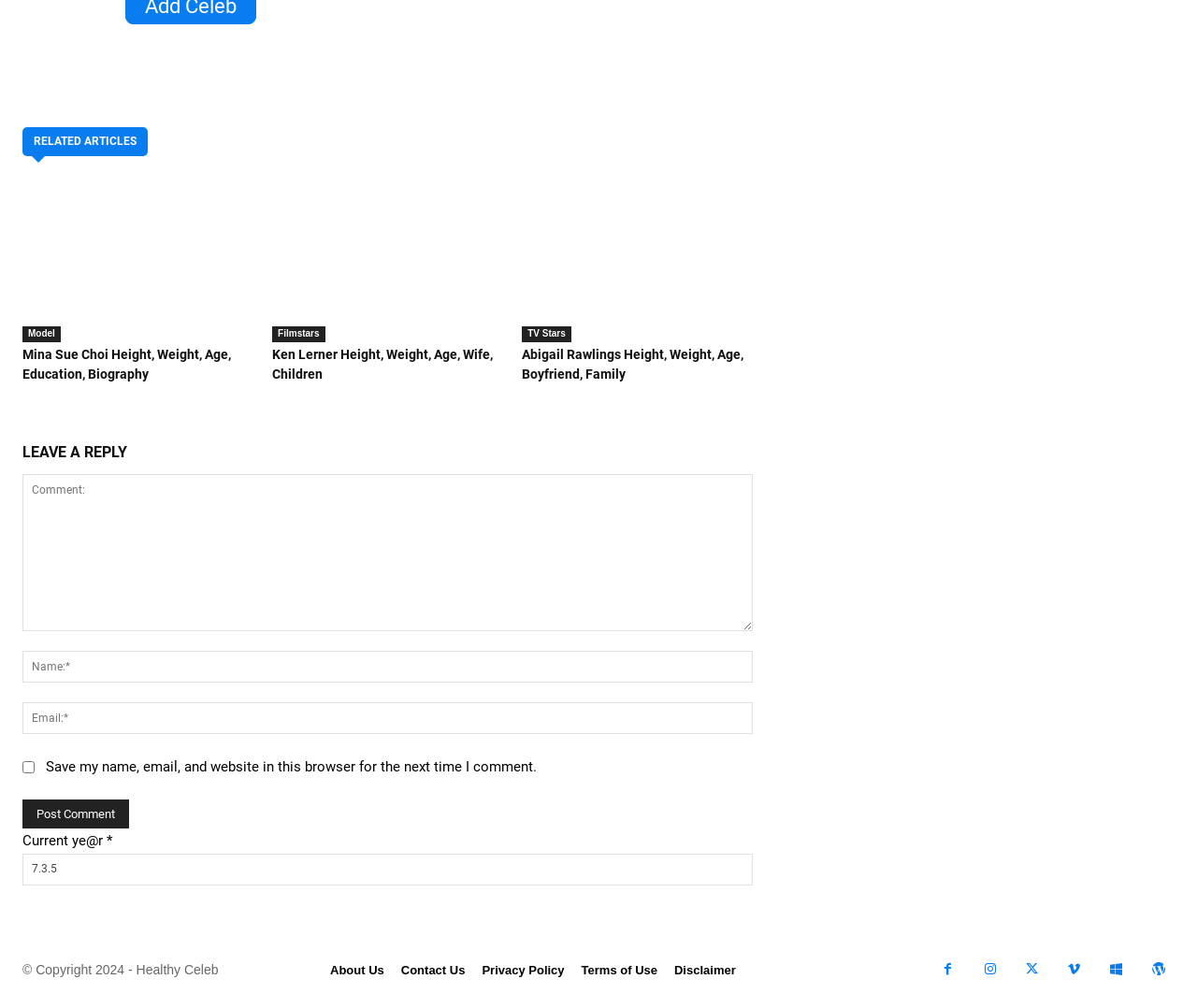What is the category of Mina Sue Choi?
Please provide a single word or phrase as the answer based on the screenshot.

Model